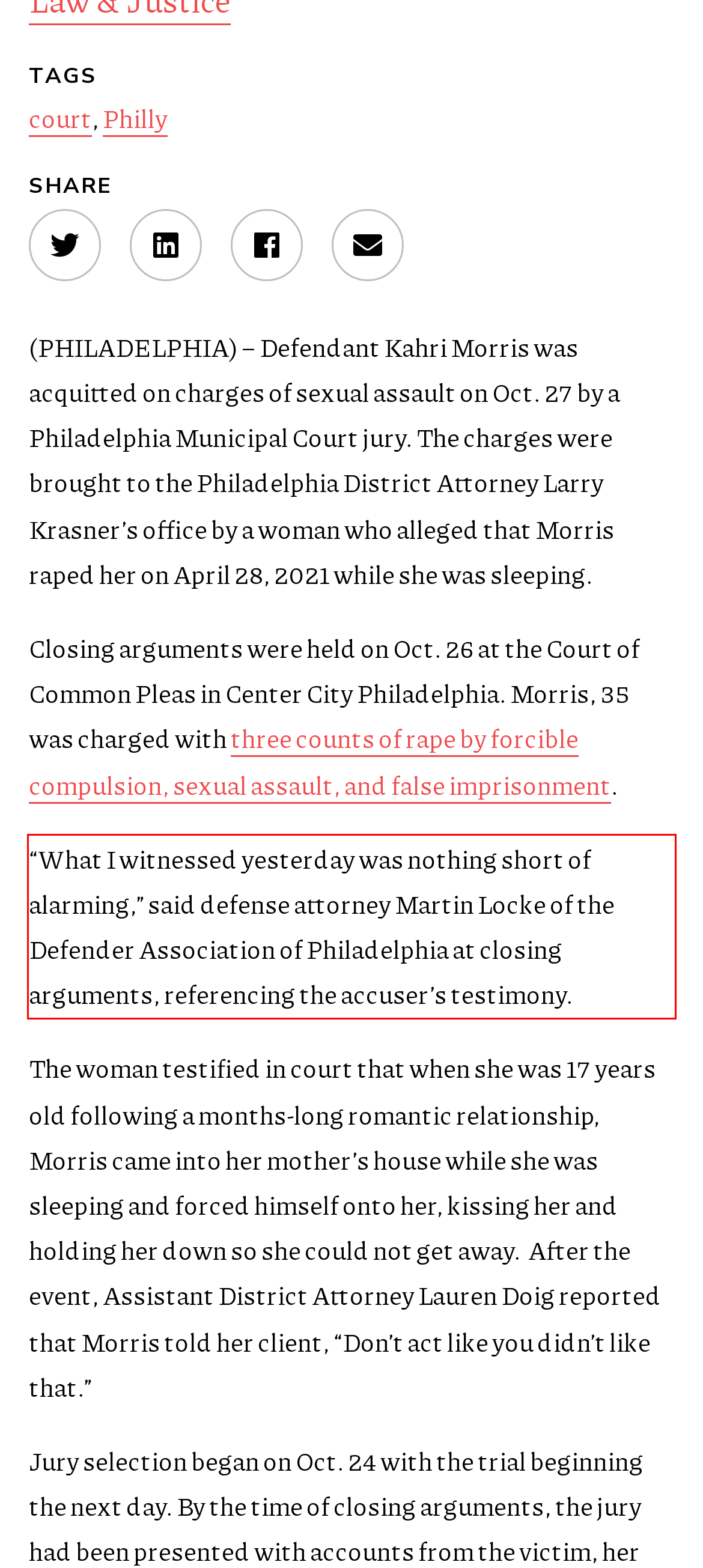You are provided with a screenshot of a webpage featuring a red rectangle bounding box. Extract the text content within this red bounding box using OCR.

“What I witnessed yesterday was nothing short of alarming,” said defense attorney Martin Locke of the Defender Association of Philadelphia at closing arguments, referencing the accuser’s testimony.